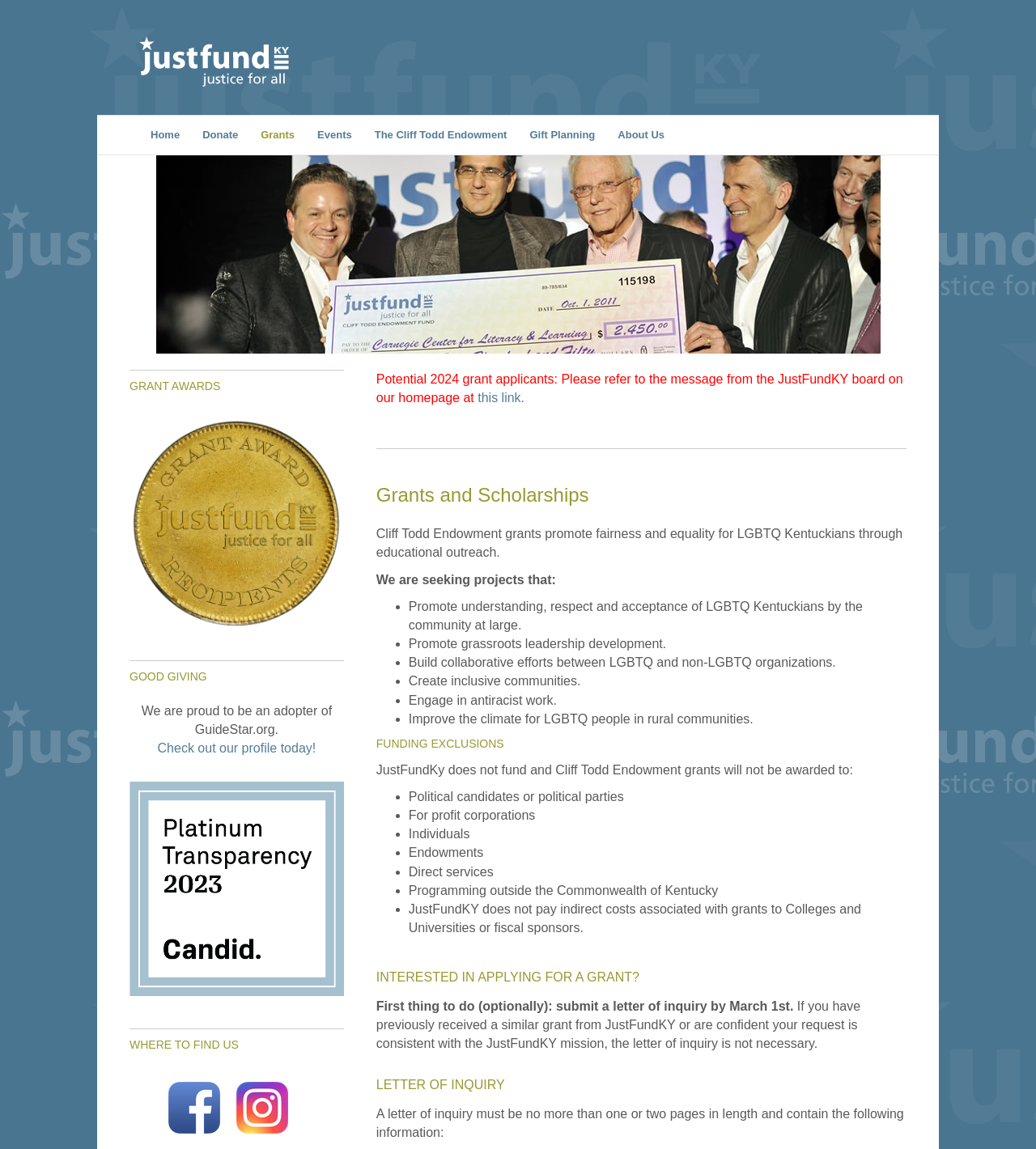What type of projects are eligible for funding?
Use the information from the image to give a detailed answer to the question.

The type of projects eligible for funding can be inferred from the text under the 'Grants and Scholarships' heading, which lists the criteria for eligible projects, including promoting understanding, respect, and acceptance of LGBTQ Kentuckians by the community at large.